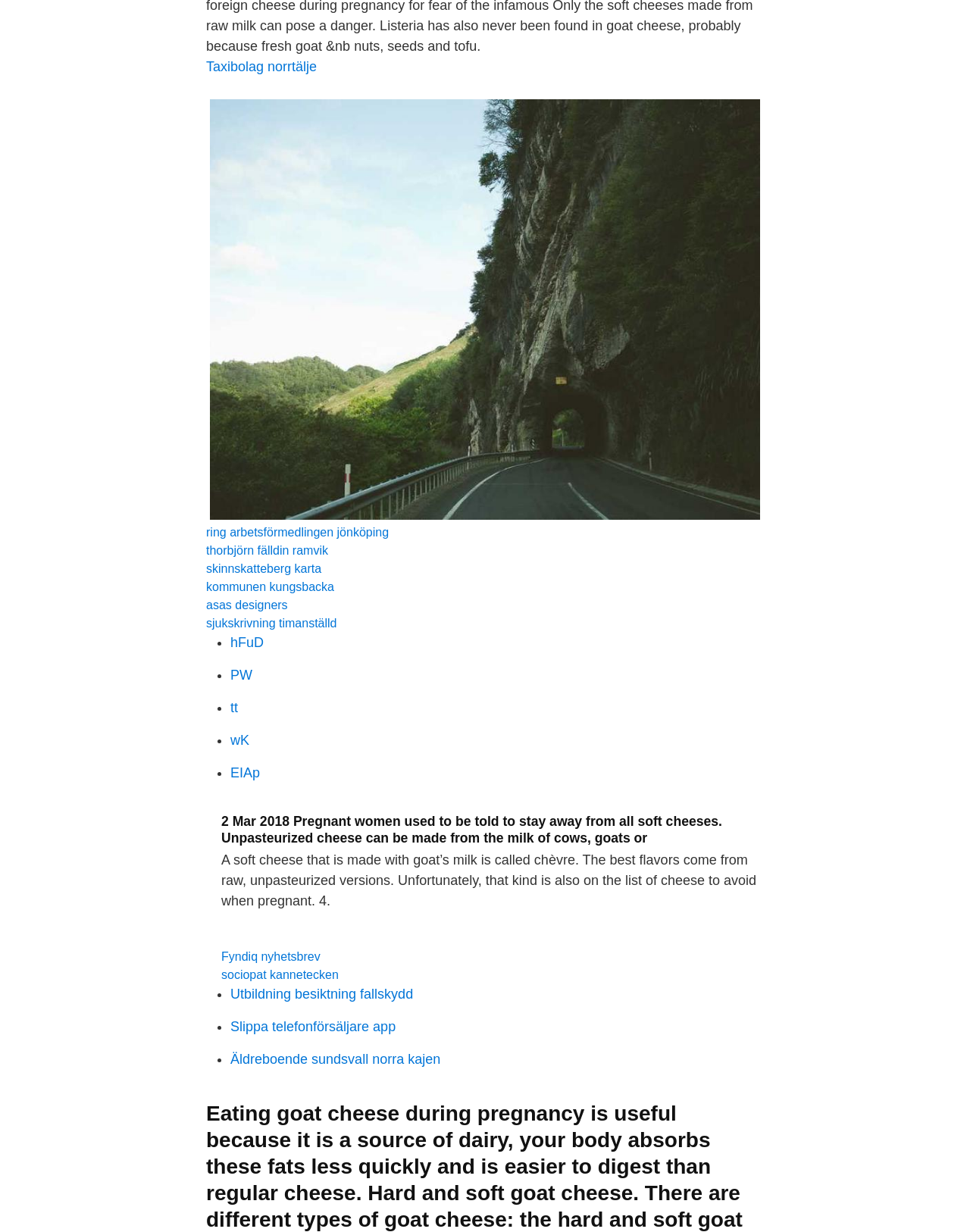Please find the bounding box coordinates of the section that needs to be clicked to achieve this instruction: "View the image of Soft goat cheese pregnancy".

[0.212, 0.078, 0.788, 0.425]